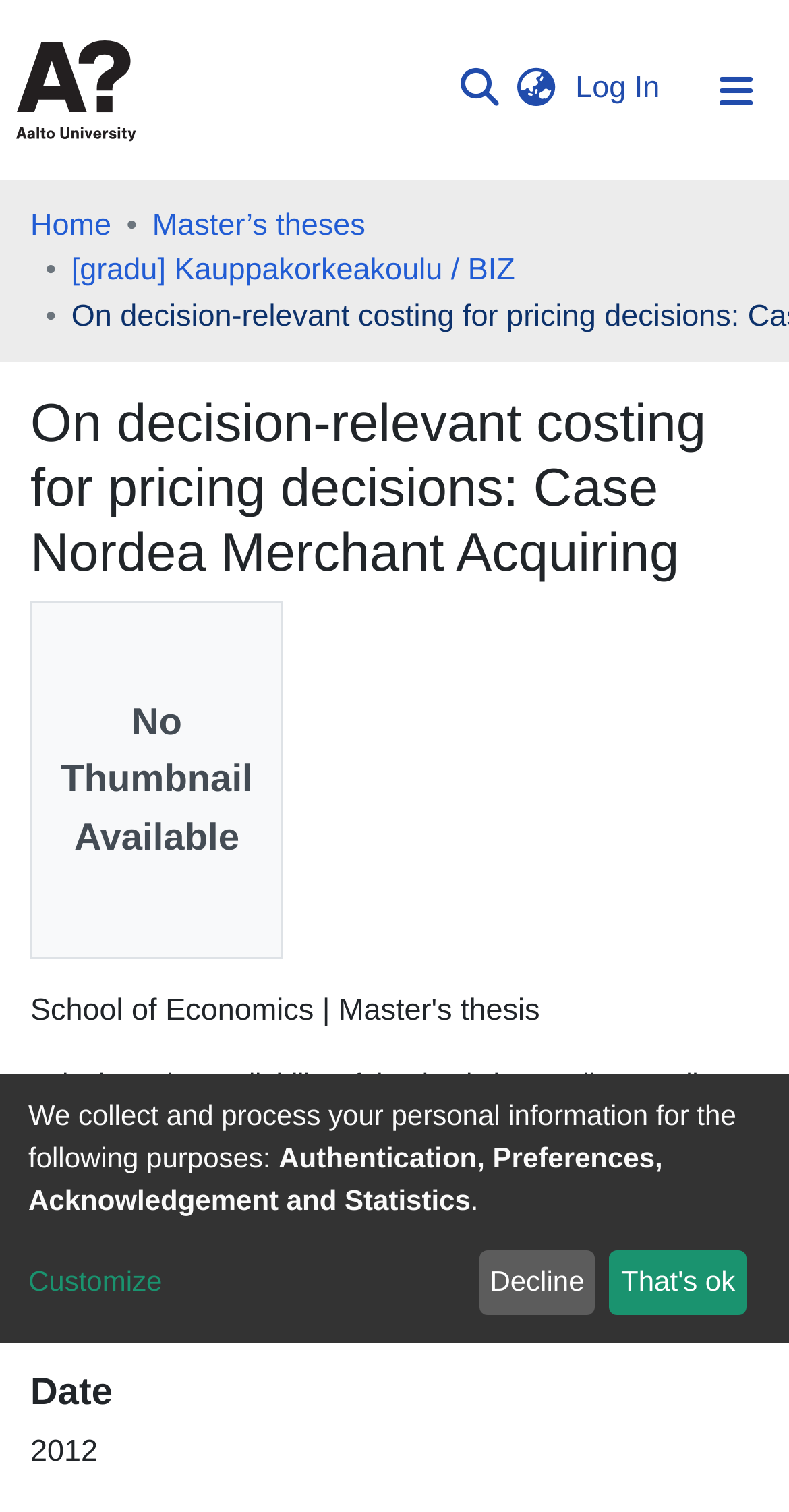Generate a comprehensive description of the webpage content.

This webpage appears to be a academic thesis page, specifically a Master's thesis, from Aalto University. At the top, there is a navigation bar with links to the university's profile, search function, language switch, and login options. Below this, there is a main navigation bar with links to communities and collections, publication archives, and statistics.

The main content of the page is divided into sections. The title of the thesis, "On decision-relevant costing for pricing decisions: Case Nordea Merchant Acquiring", is prominently displayed. Below this, there is a breadcrumb navigation showing the path from the home page to the current thesis page.

To the right of the title, there is a section with a "No Thumbnail Available" message, indicating that there is no image associated with the thesis. Below this, there is information about the School of Economics and a message about asking for the thesis's availability via email.

The author's name, Ruoppa, Suvi, is listed, along with the date of the thesis, 2012. There is also a section with a message about collecting and processing personal information for purposes such as authentication, preferences, and statistics. Users are given the option to customize or decline/accept this data collection.

Overall, the page is focused on presenting information about the thesis, with navigation options and additional details about the university and data collection policies.